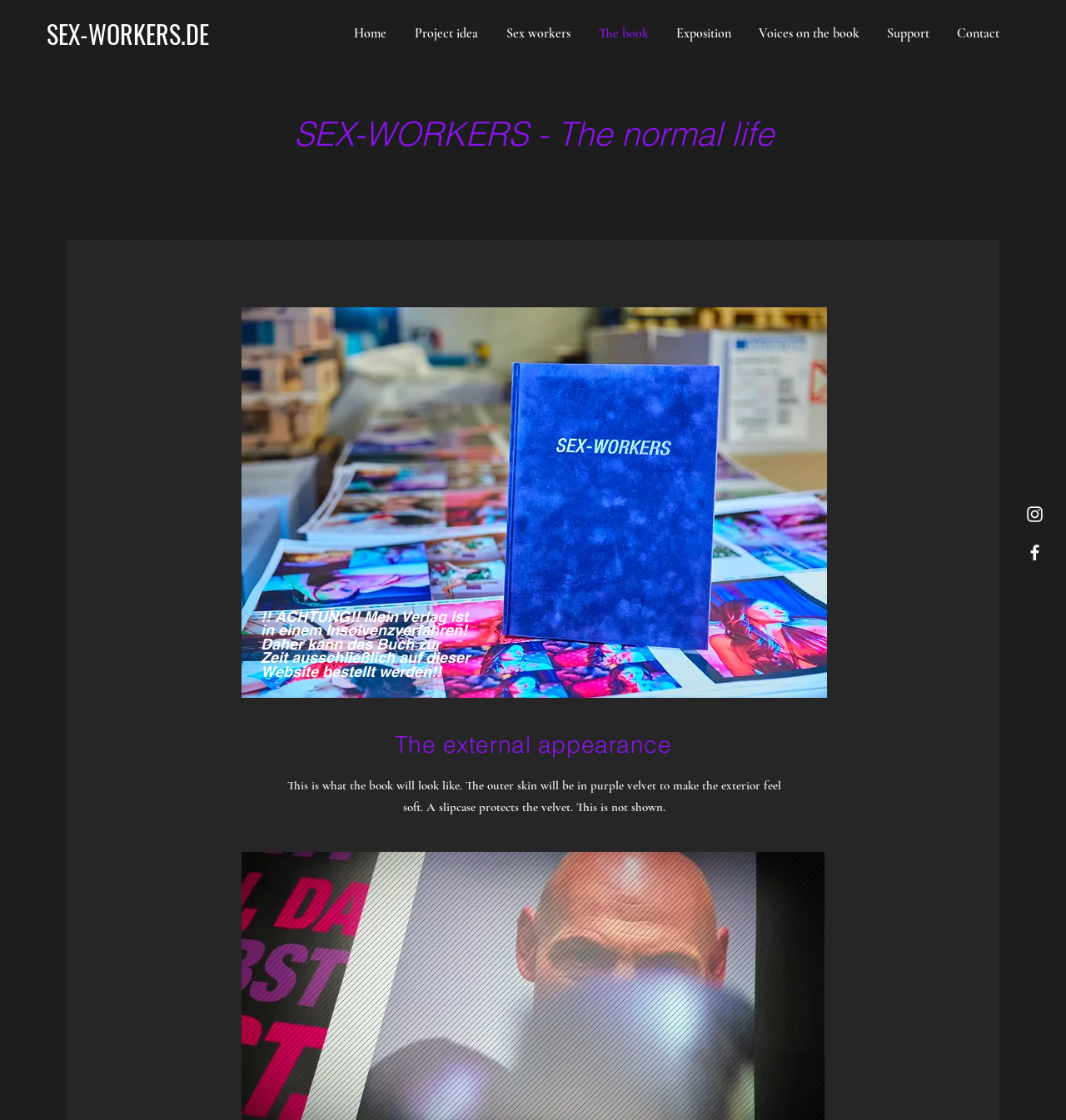Please find the bounding box coordinates of the element that must be clicked to perform the given instruction: "Click on the 'HOME' link". The coordinates should be four float numbers from 0 to 1, i.e., [left, top, right, bottom].

None